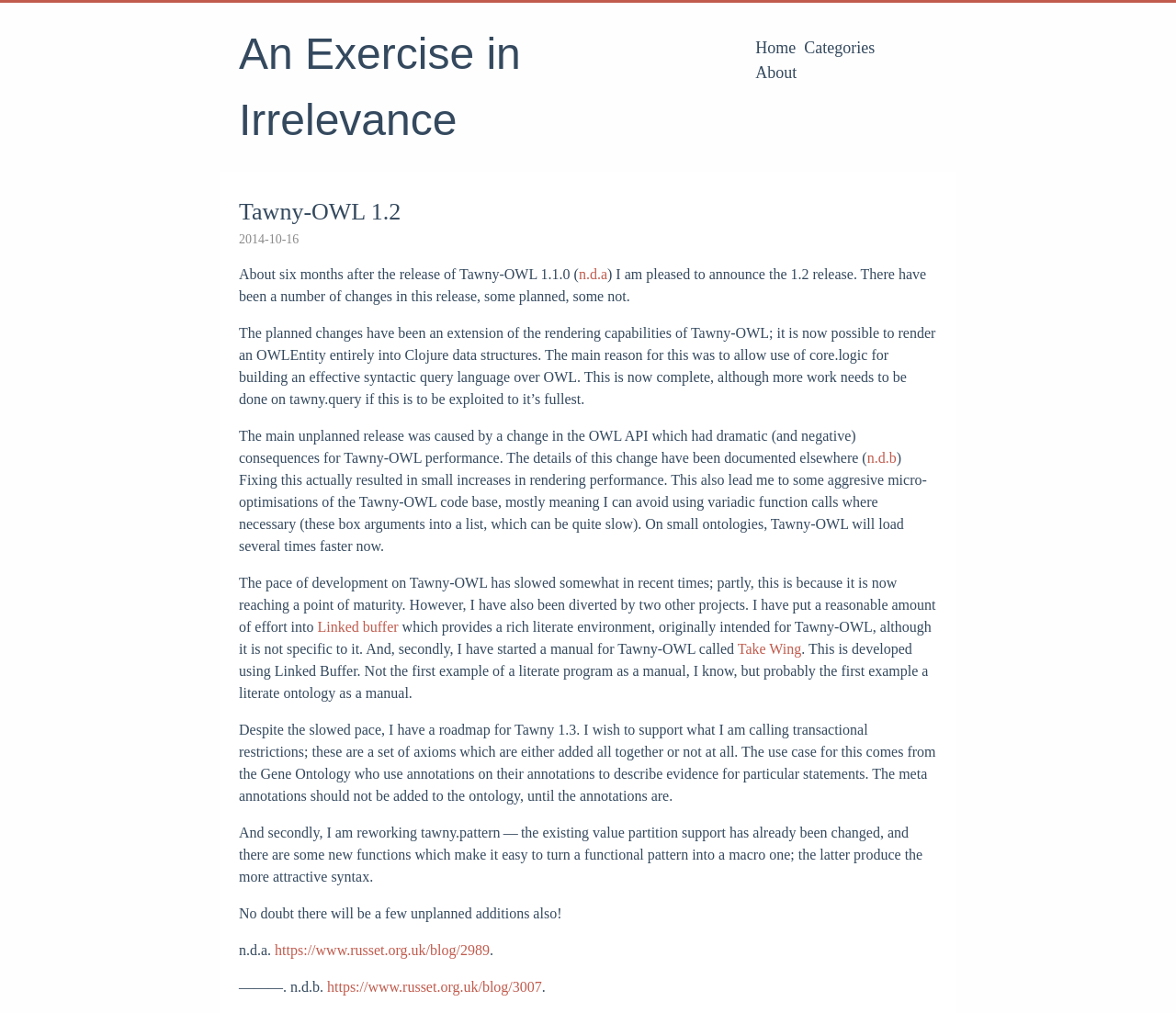What is the reason for the unplanned release of Tawny-OWL 1.2?
Please look at the screenshot and answer in one word or a short phrase.

Change in OWL API